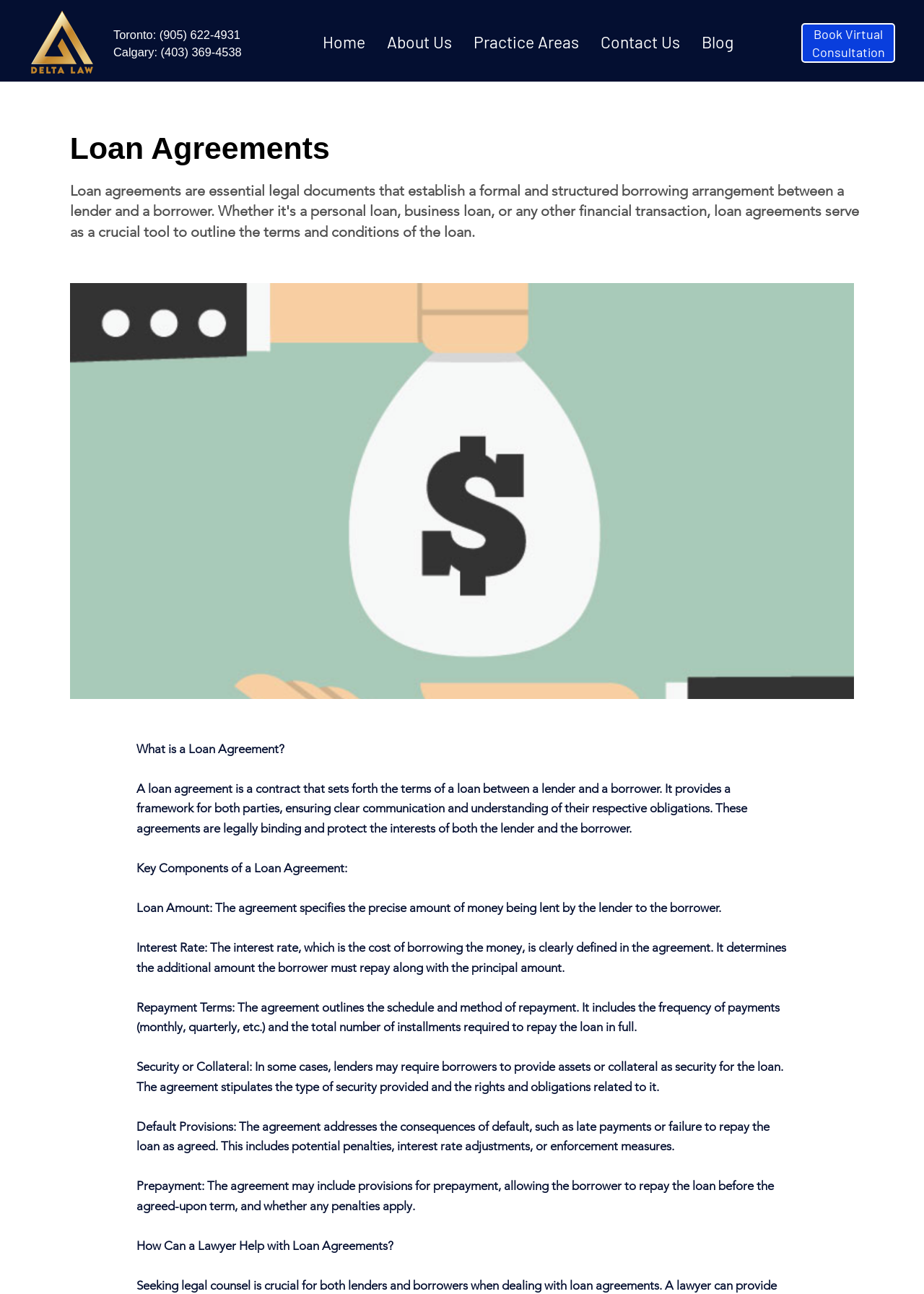Indicate the bounding box coordinates of the element that needs to be clicked to satisfy the following instruction: "Visit the home page". The coordinates should be four float numbers between 0 and 1, i.e., [left, top, right, bottom].

[0.337, 0.021, 0.407, 0.045]